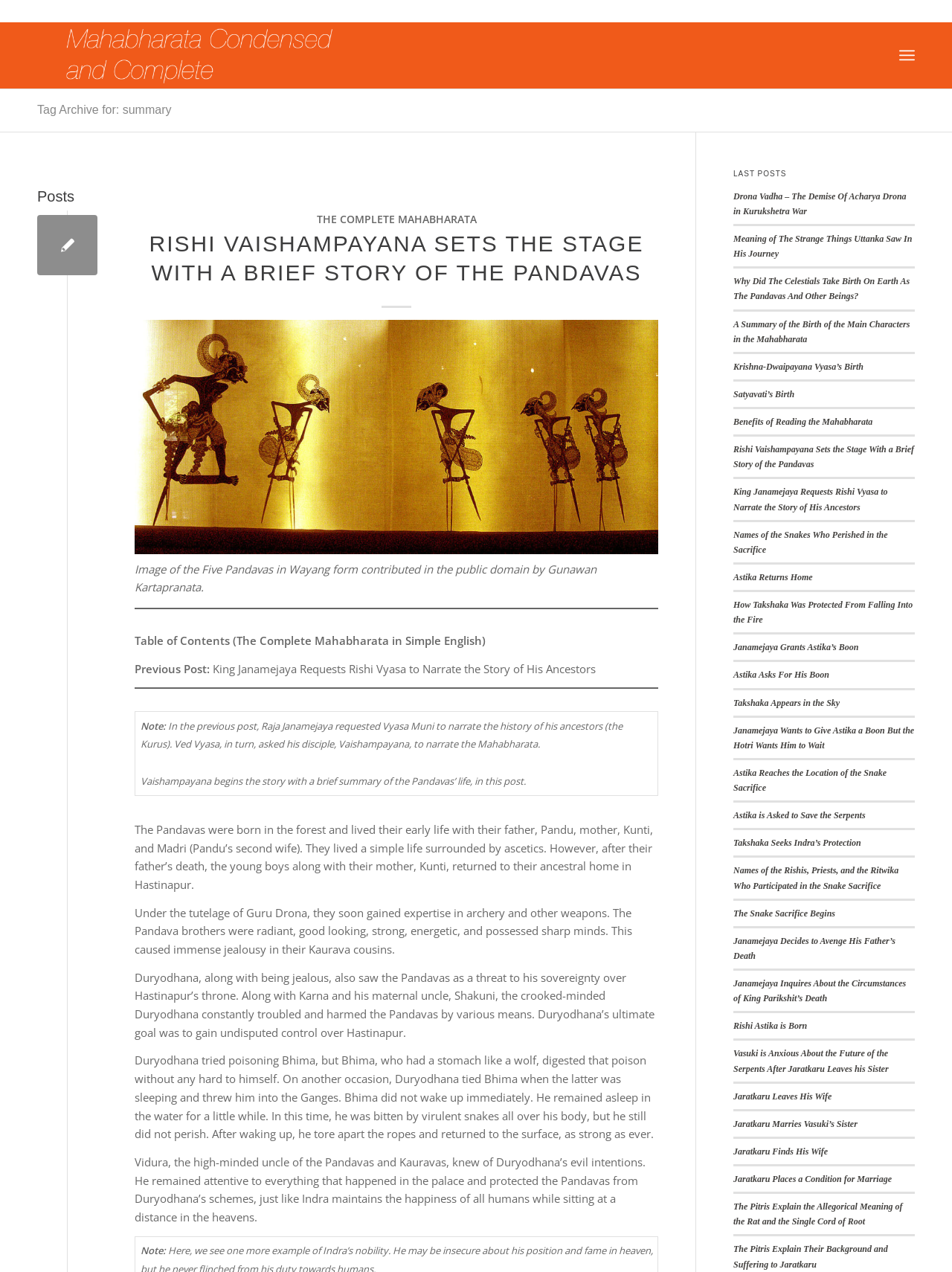Determine the bounding box coordinates for the area that needs to be clicked to fulfill this task: "Explore the last post about Drona Vadha – The Demise Of Acharya Drona in Kurukshetra War". The coordinates must be given as four float numbers between 0 and 1, i.e., [left, top, right, bottom].

[0.77, 0.15, 0.952, 0.17]